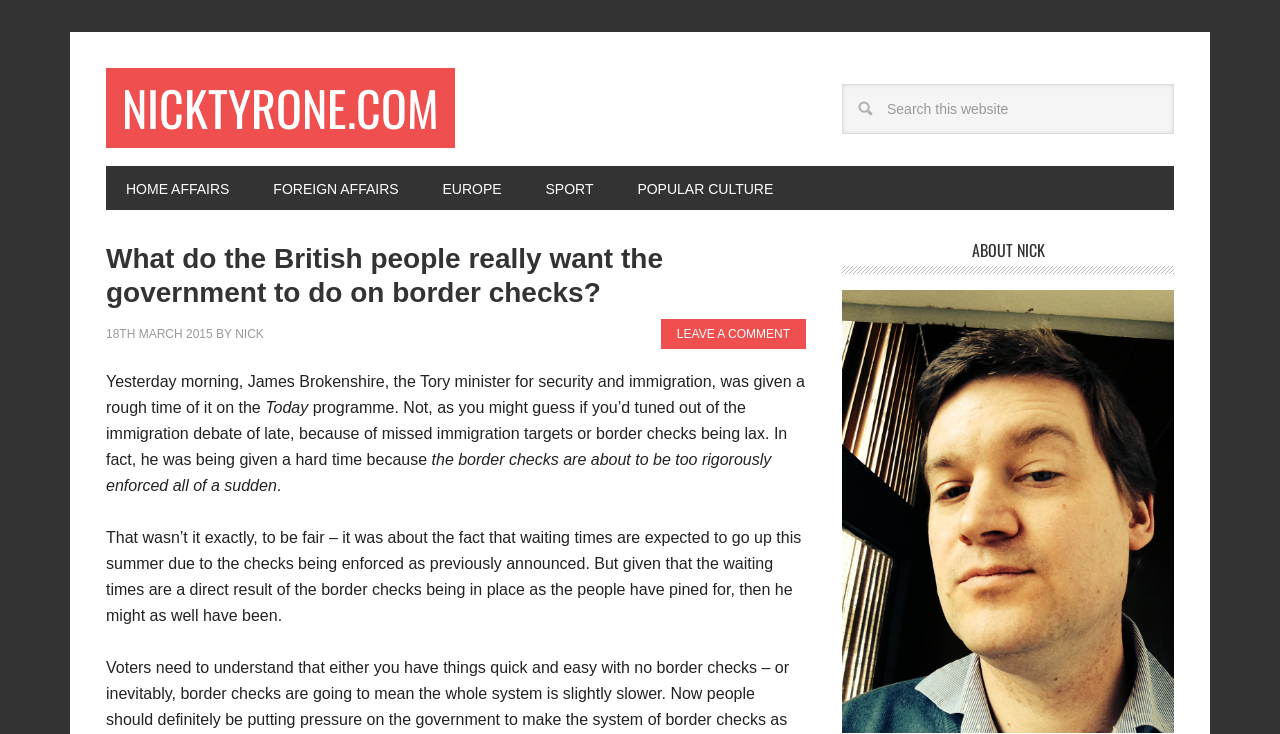Please predict the bounding box coordinates (top-left x, top-left y, bottom-right x, bottom-right y) for the UI element in the screenshot that fits the description: name="s" placeholder="Search this website"

[0.658, 0.114, 0.917, 0.183]